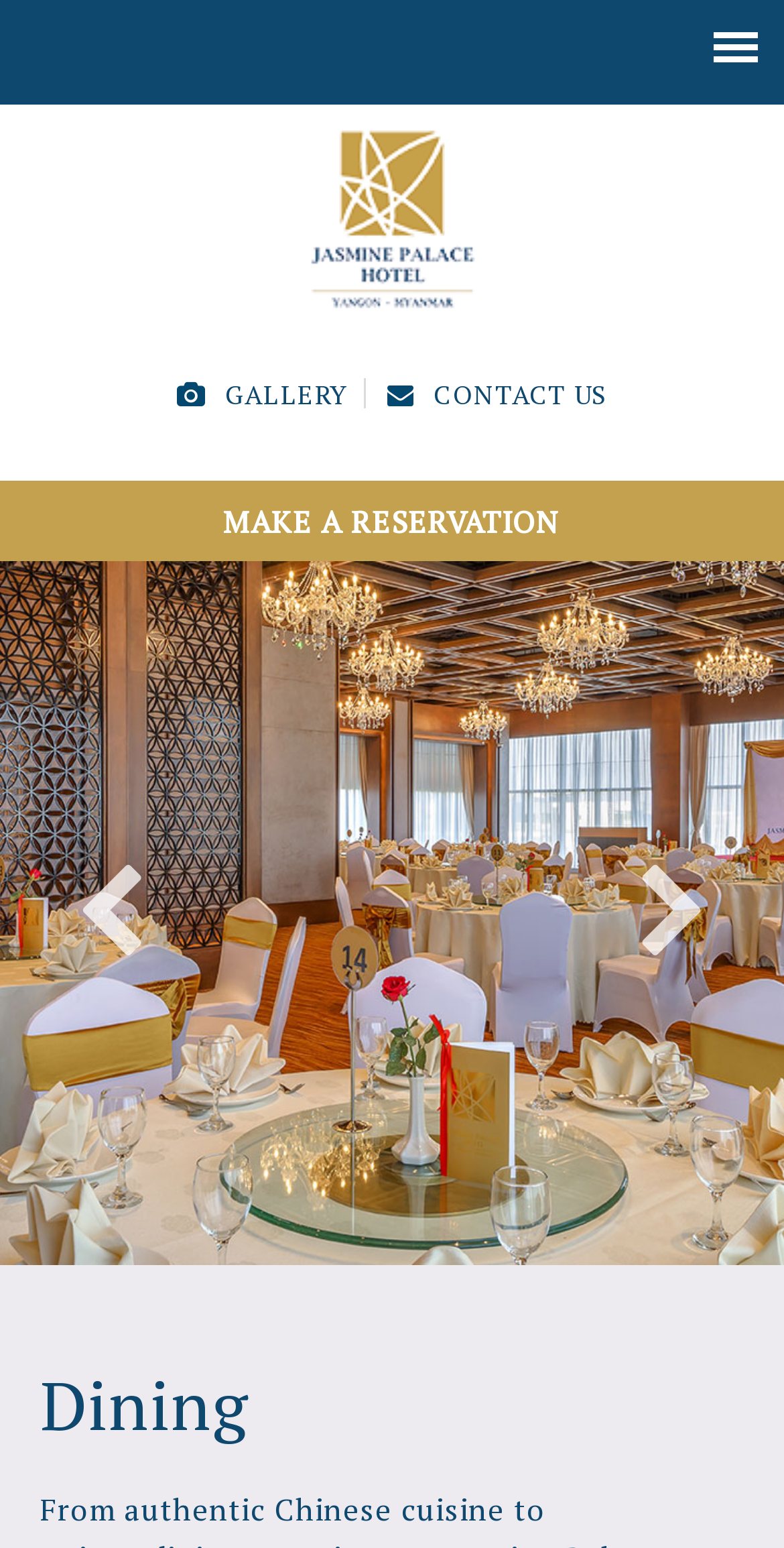Locate the bounding box of the UI element described by: "Contact Us" in the given webpage screenshot.

[0.474, 0.245, 0.794, 0.264]